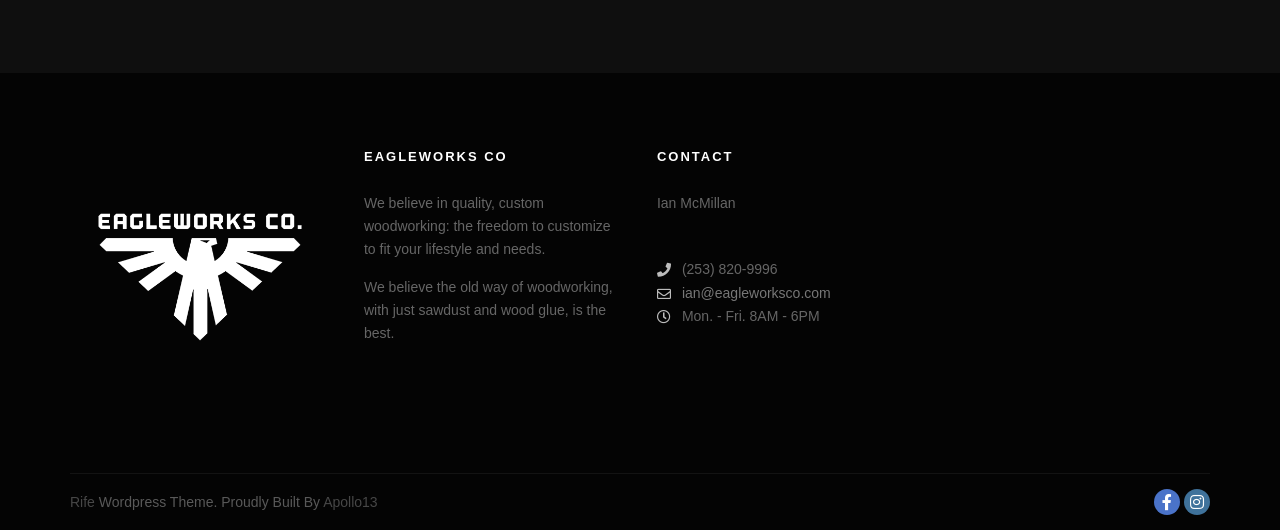What is the company name?
Utilize the image to construct a detailed and well-explained answer.

The company name is mentioned in the heading element at the top of the webpage, which is 'EAGLEWORKS CO'.